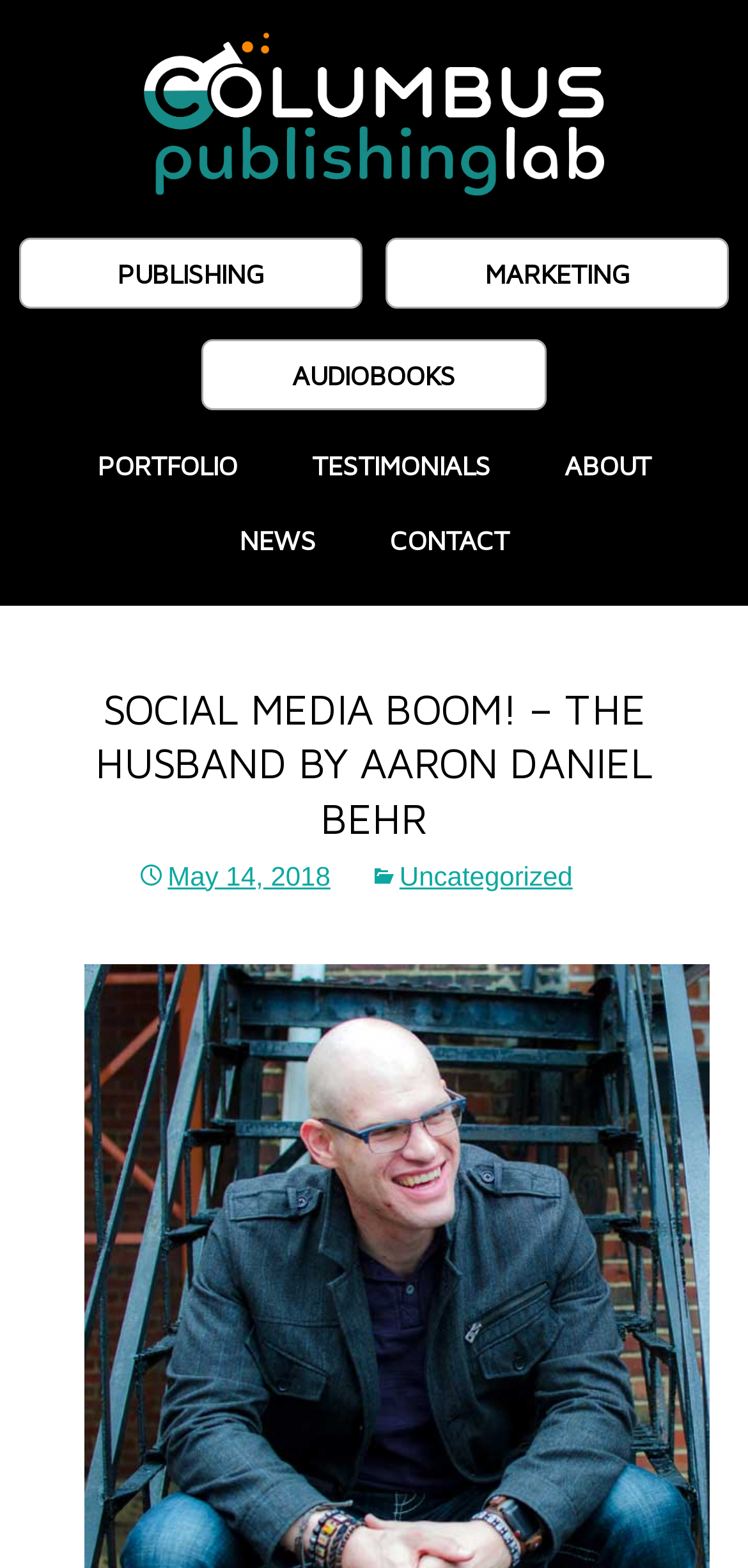What is the category of the article?
Answer with a single word or phrase by referring to the visual content.

Uncategorized